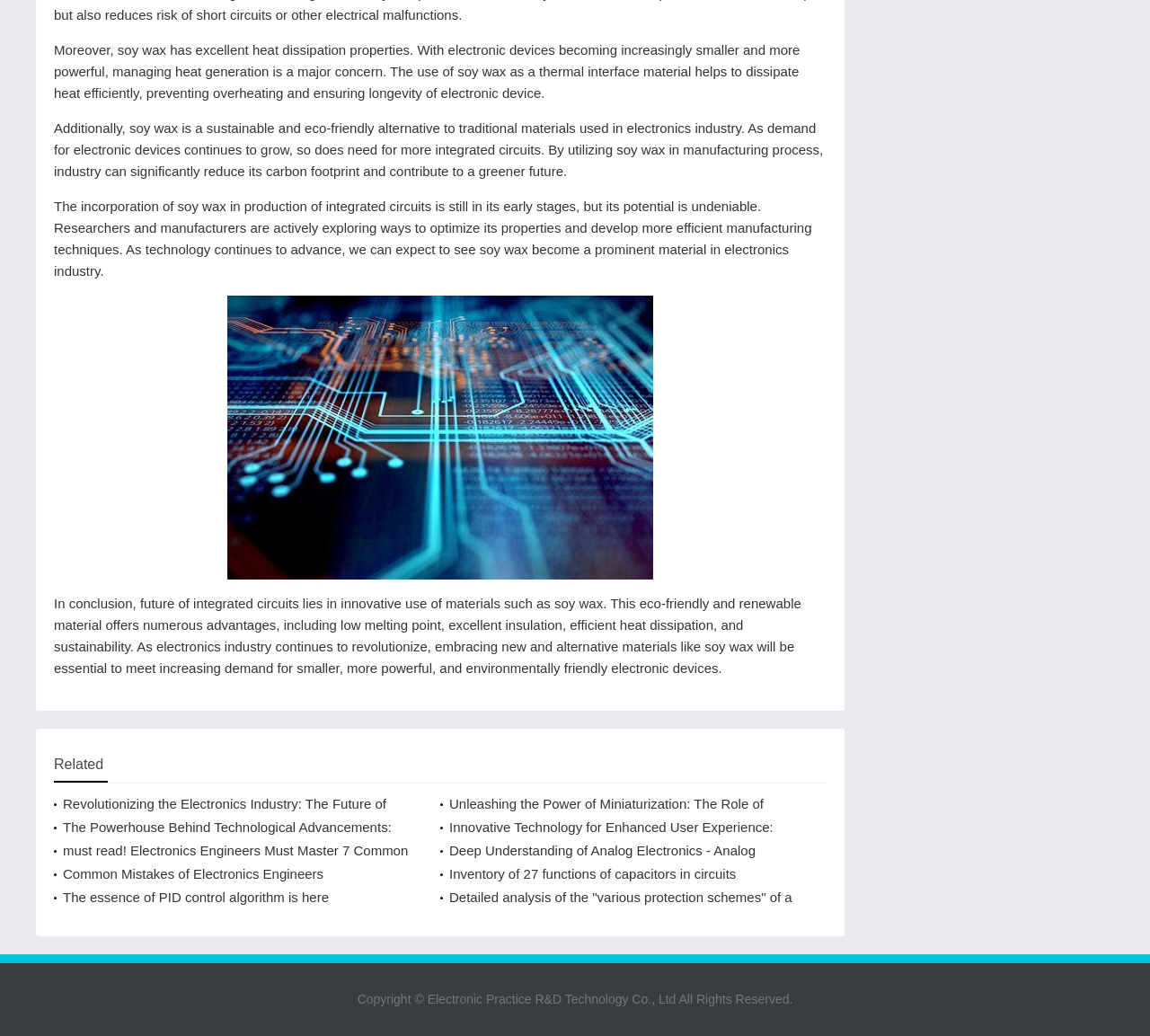What is the current stage of soy wax incorporation in electronics?
Please analyze the image and answer the question with as much detail as possible.

The webpage mentions that the incorporation of soy wax in the production of integrated circuits is still in its early stages, but its potential is undeniable, and researchers and manufacturers are actively exploring ways to optimize its properties.